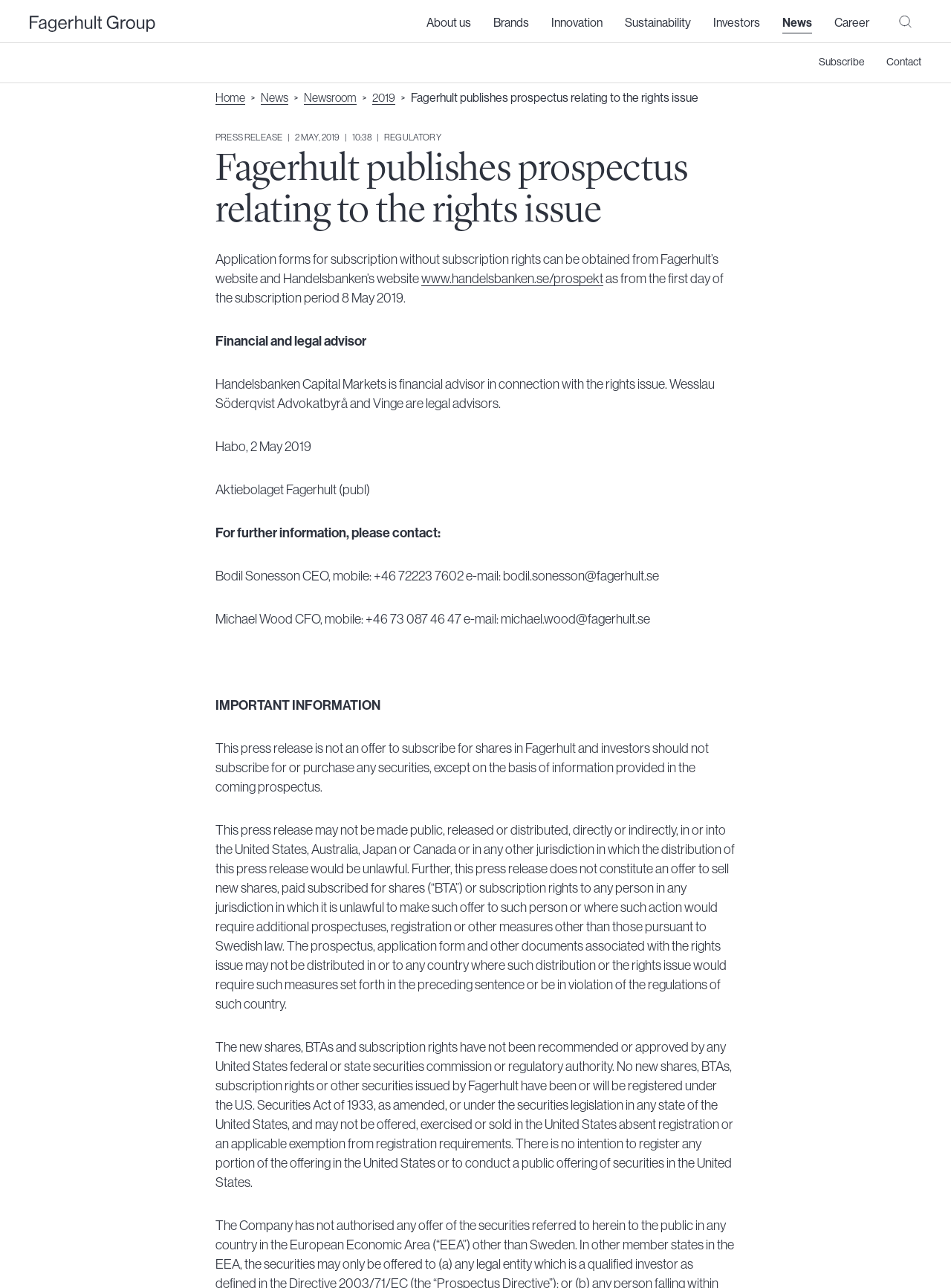In which countries is the distribution of this press release unlawful?
Provide a fully detailed and comprehensive answer to the question.

The answer can be found in the paragraph that starts with 'This press release may not be made public, released or distributed, directly or indirectly, in or into...' which provides the information about the countries where the distribution of the press release is unlawful.